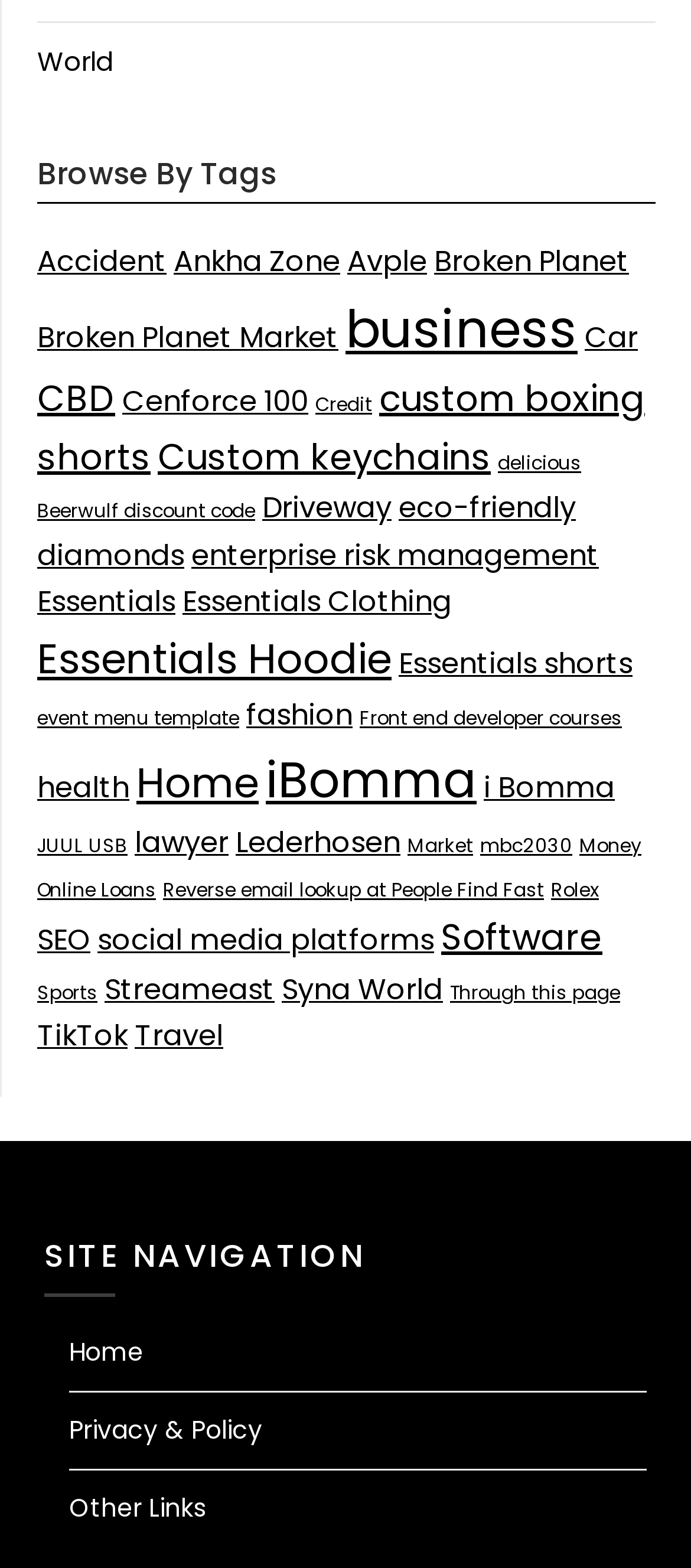What is the second heading on the webpage?
Please provide a single word or phrase as your answer based on the screenshot.

SITE NAVIGATION